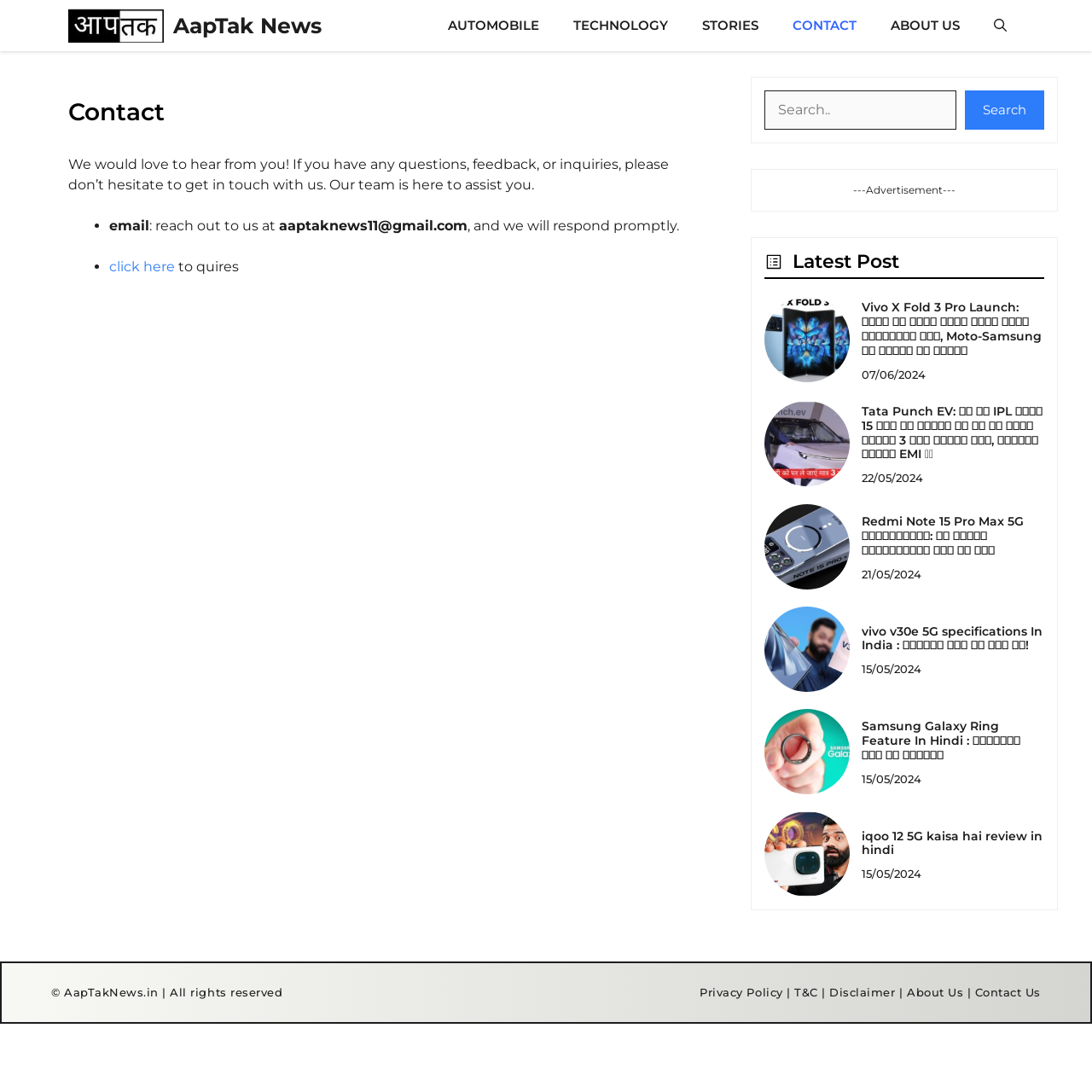What is the contact email address?
Examine the screenshot and reply with a single word or phrase.

aaptaknews11@gmail.com